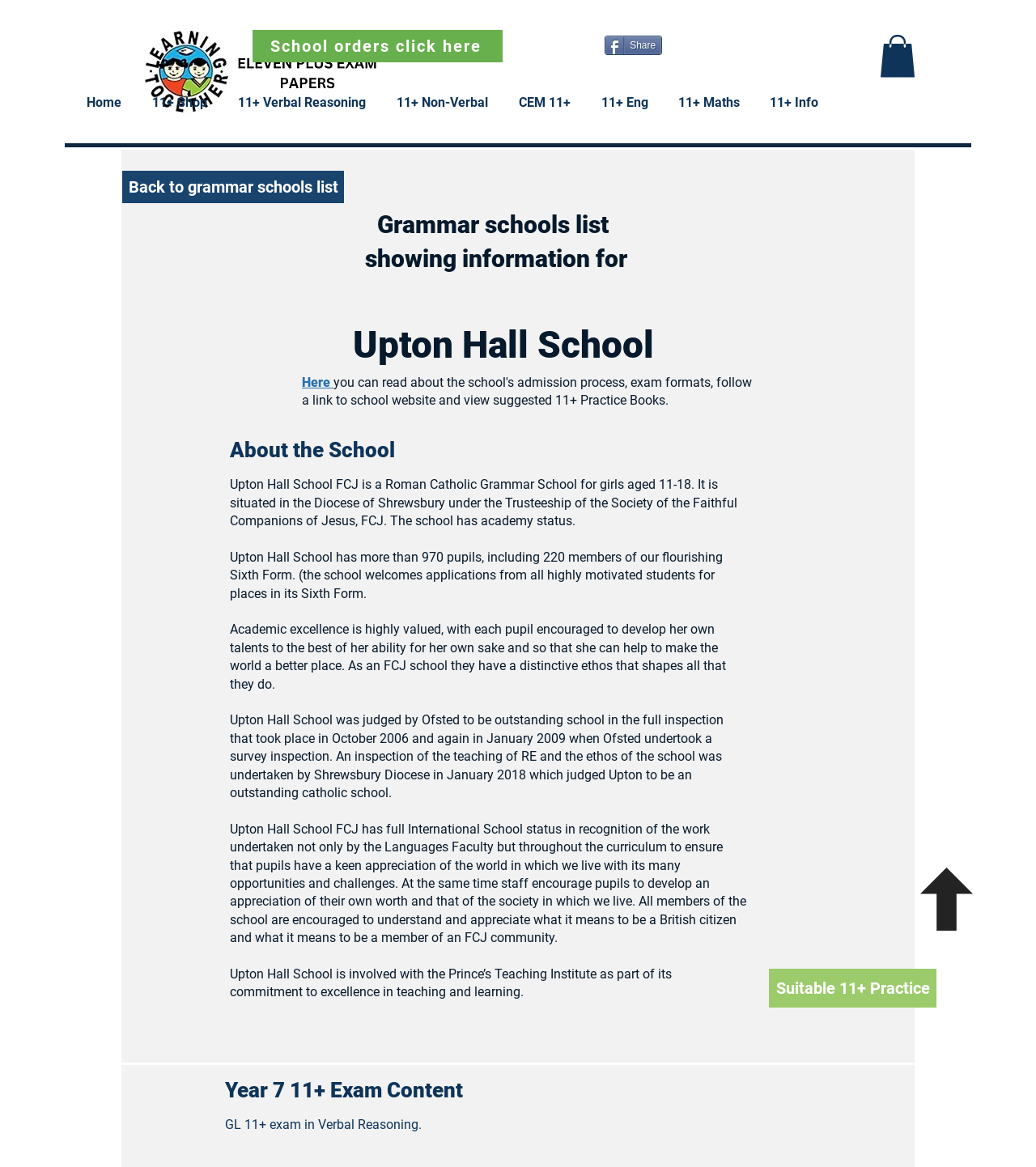Please predict the bounding box coordinates of the element's region where a click is necessary to complete the following instruction: "Read about the 'Upton Hall School' information". The coordinates should be represented by four float numbers between 0 and 1, i.e., [left, top, right, bottom].

[0.248, 0.276, 0.723, 0.314]